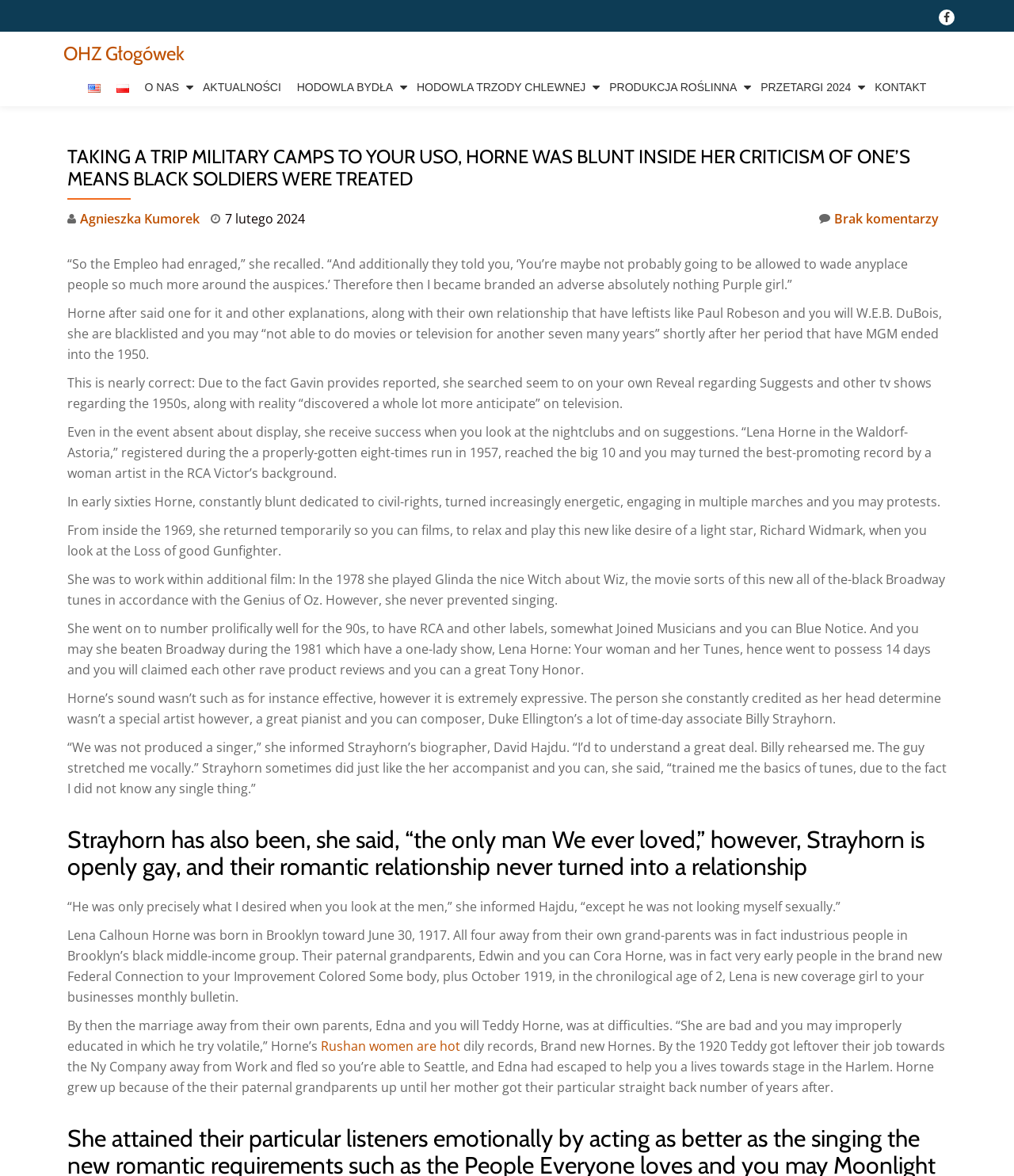Extract the bounding box coordinates of the UI element described by: "Contact Us". The coordinates should include four float numbers ranging from 0 to 1, e.g., [left, top, right, bottom].

None